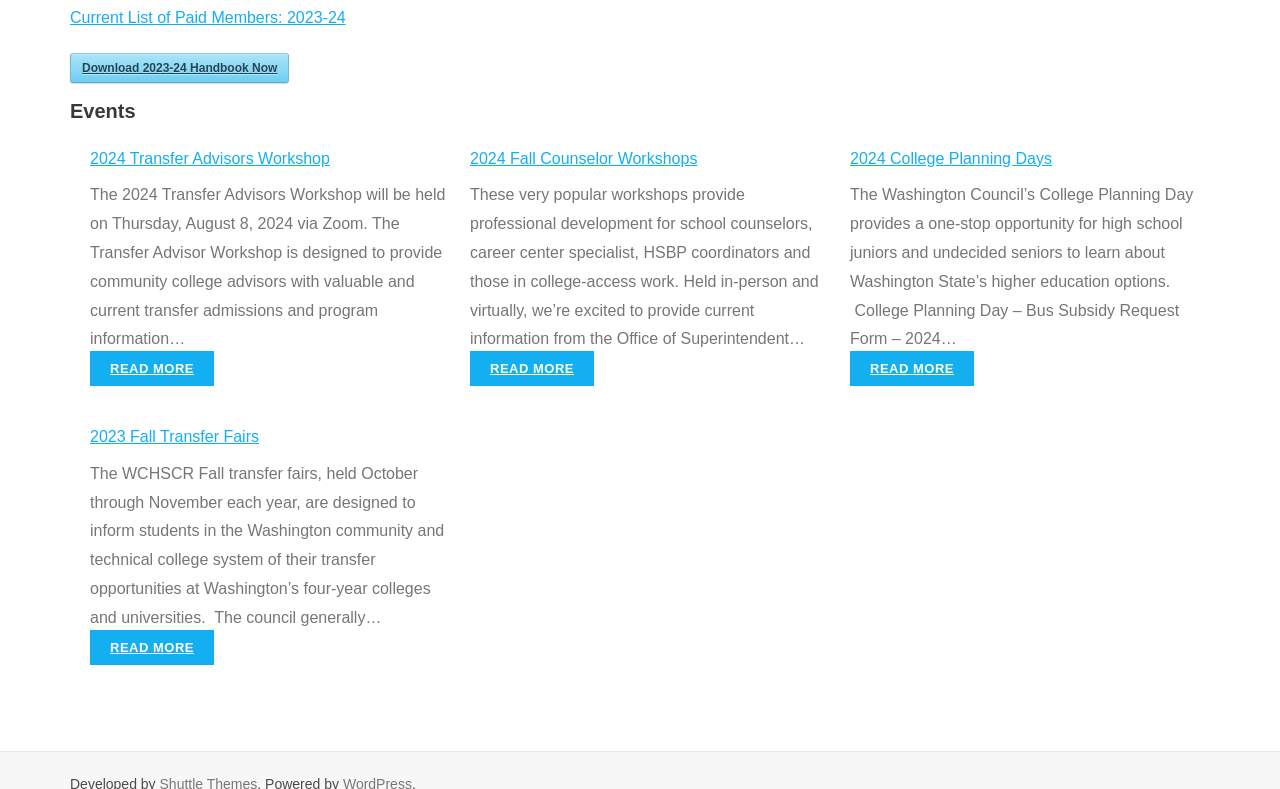Please identify the bounding box coordinates of the clickable element to fulfill the following instruction: "View the current list of paid members". The coordinates should be four float numbers between 0 and 1, i.e., [left, top, right, bottom].

[0.055, 0.011, 0.27, 0.033]